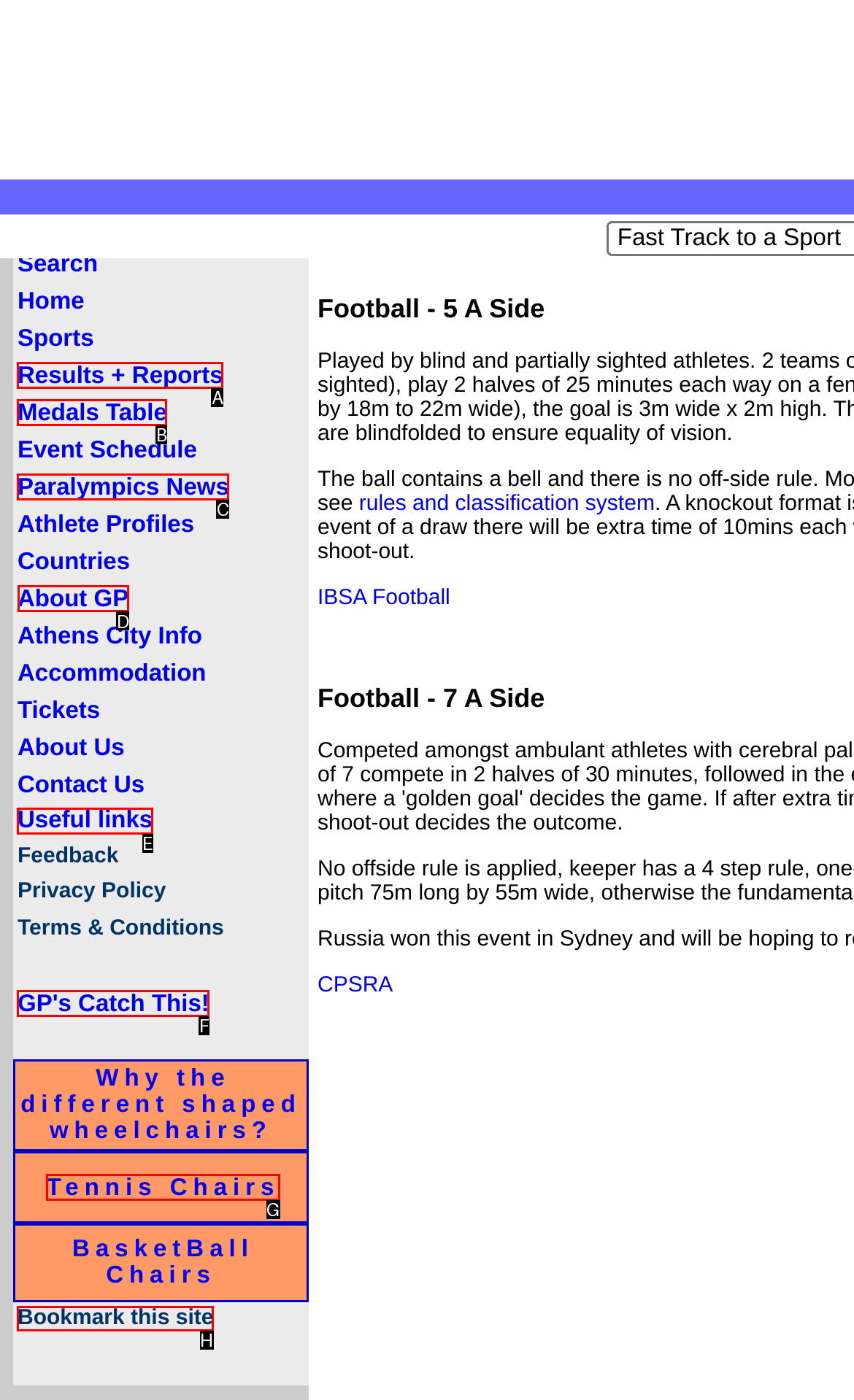Identify the letter of the option that should be selected to accomplish the following task: Read About GP. Provide the letter directly.

D